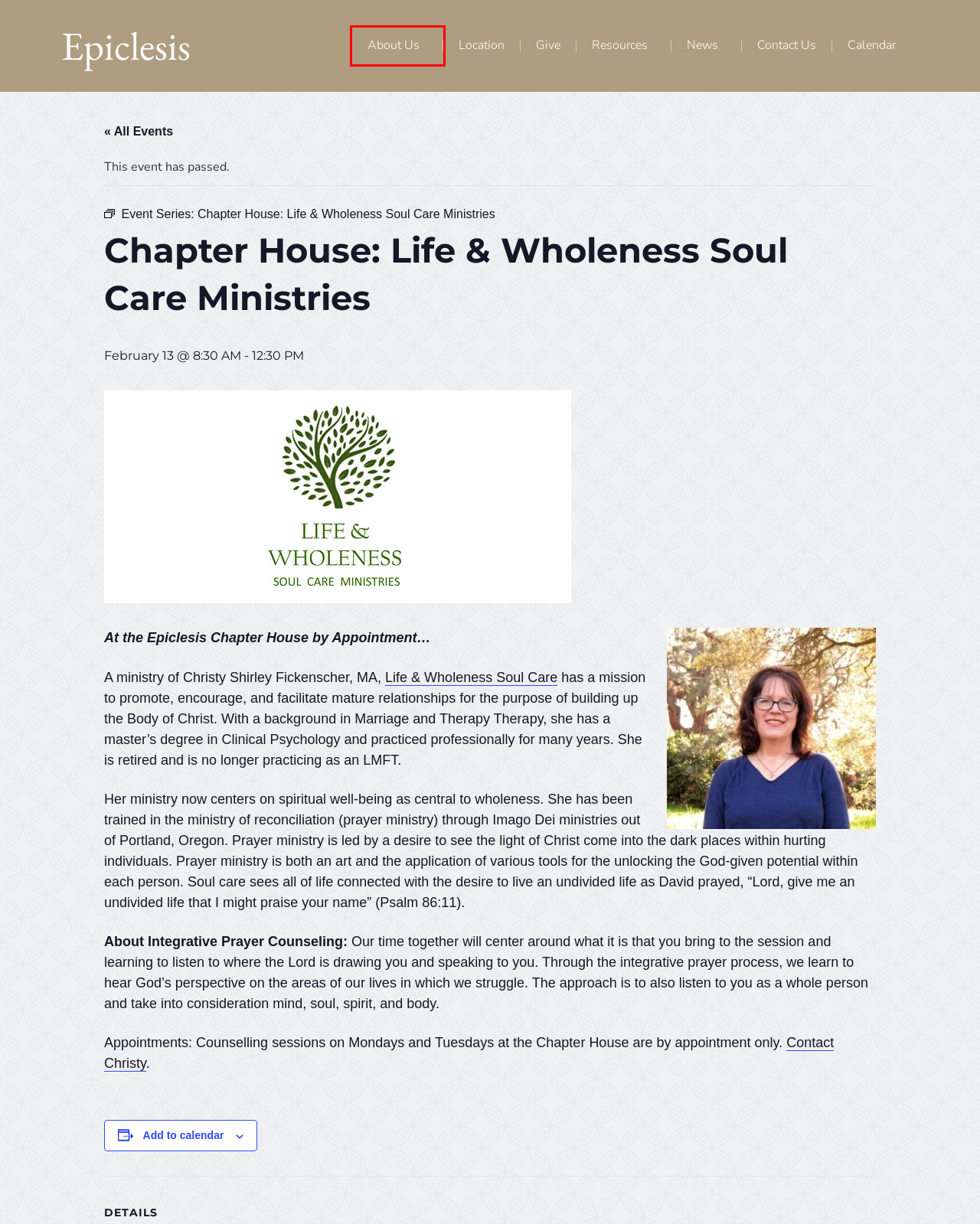You have a screenshot of a webpage, and a red bounding box highlights an element. Select the webpage description that best fits the new page after clicking the element within the bounding box. Options are:
A. Resources - Epiclesis
B. News Archives - Epiclesis
C. Online Giving - Epiclesis
D. Contact Us - Epiclesis
E. Events from January 5, 2025 – February 2, 2025 – Epiclesis
F. About Our Church - Epiclesis
G. Epiclesis: An Ancient-Future Faith Community
H. Home | Christine Shirley Fickenscher, LMFT

F